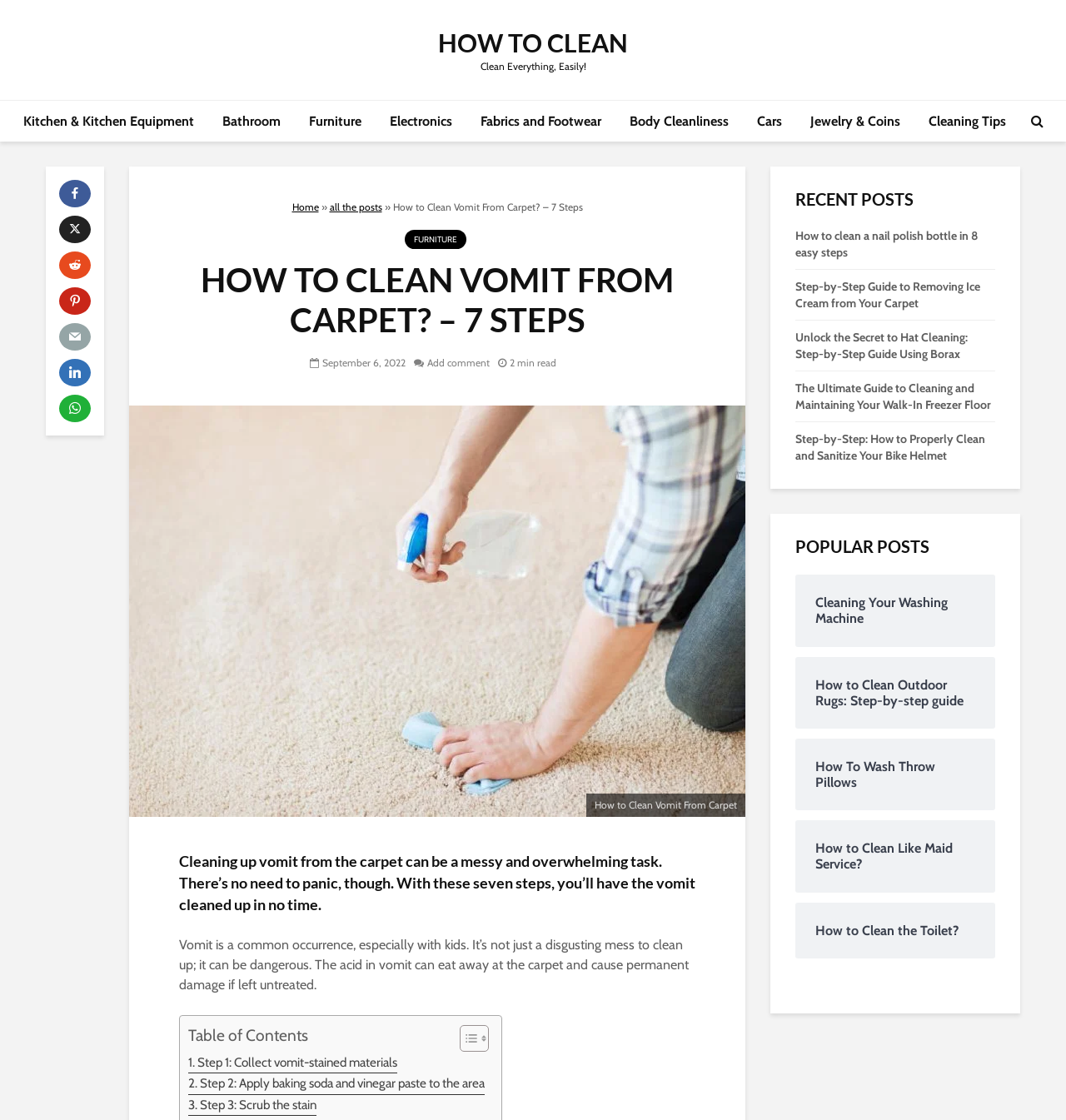Answer with a single word or phrase: 
What is the estimated reading time of the webpage content?

2 min